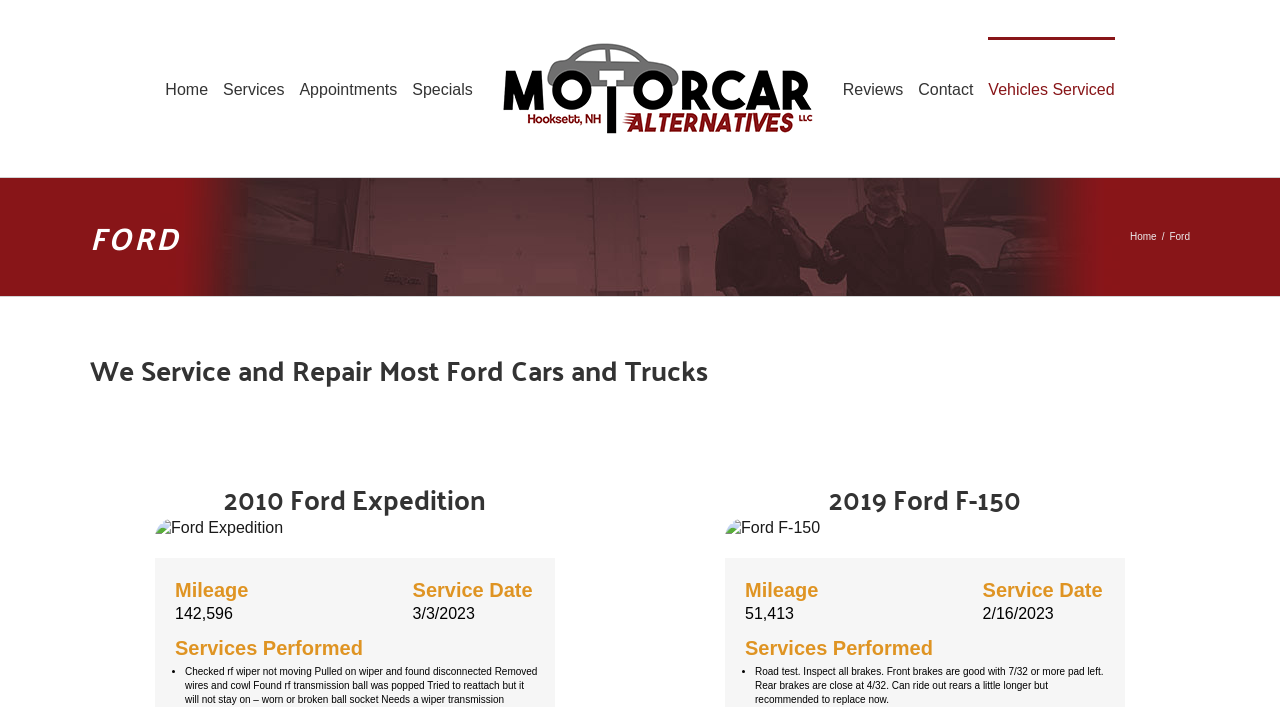Please determine the bounding box coordinates of the element's region to click in order to carry out the following instruction: "View the 'Services' page". The coordinates should be four float numbers between 0 and 1, i.e., [left, top, right, bottom].

[0.174, 0.052, 0.222, 0.198]